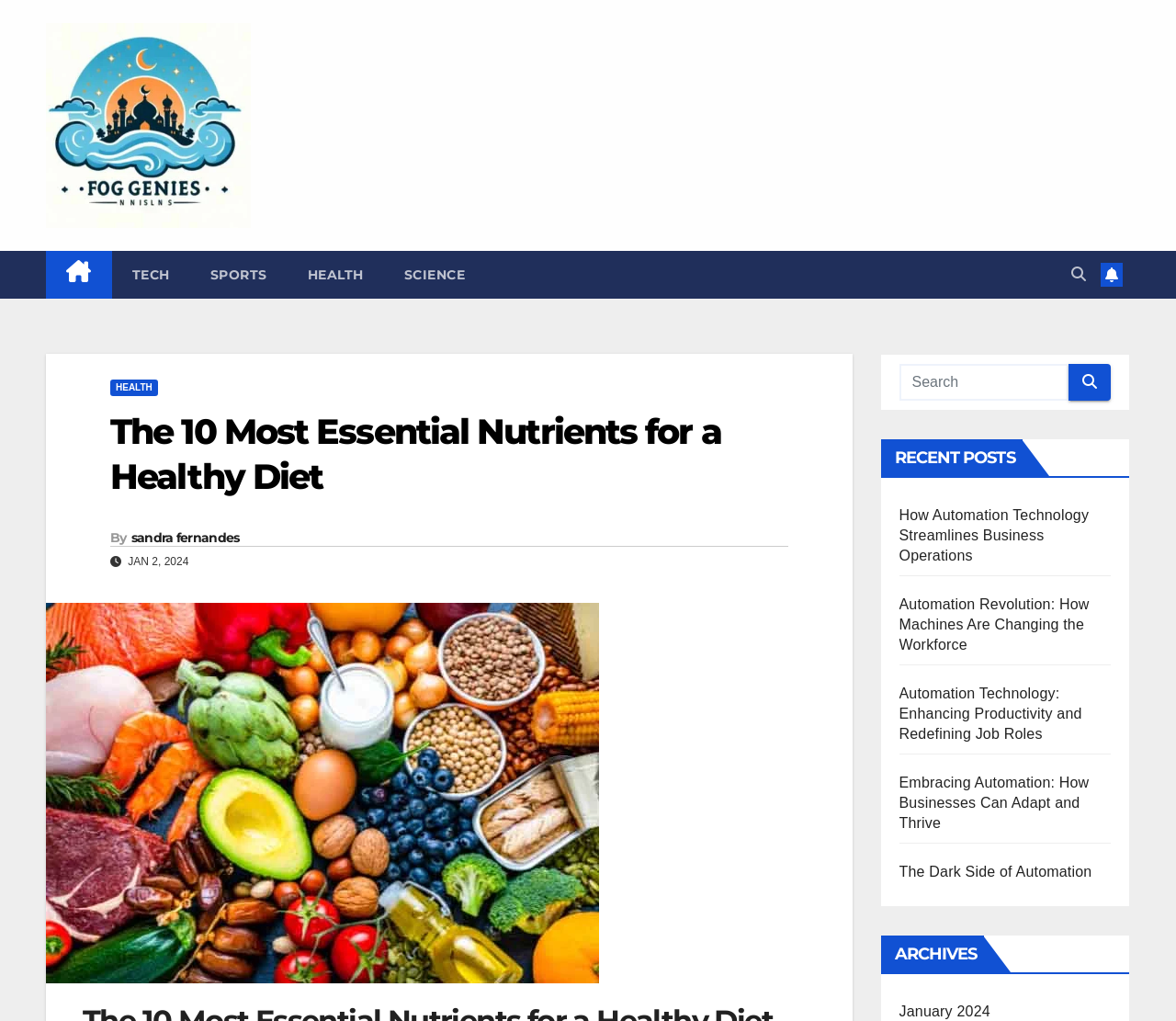Can you specify the bounding box coordinates for the region that should be clicked to fulfill this instruction: "read the article about automation technology".

[0.764, 0.497, 0.926, 0.551]